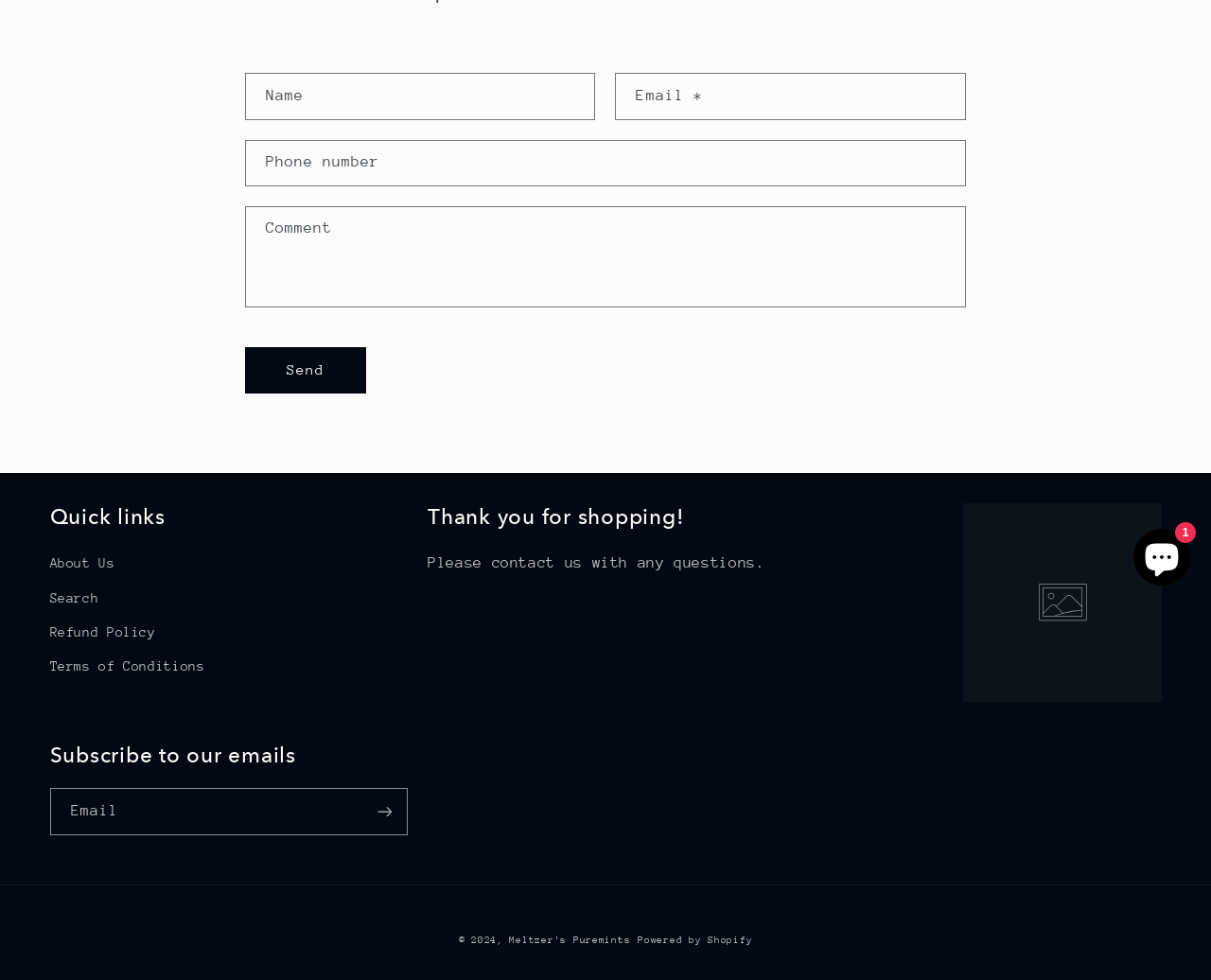Give the bounding box coordinates for the element described as: "parent_node: Email * name="contact[email]" placeholder="Email"".

[0.509, 0.076, 0.797, 0.121]